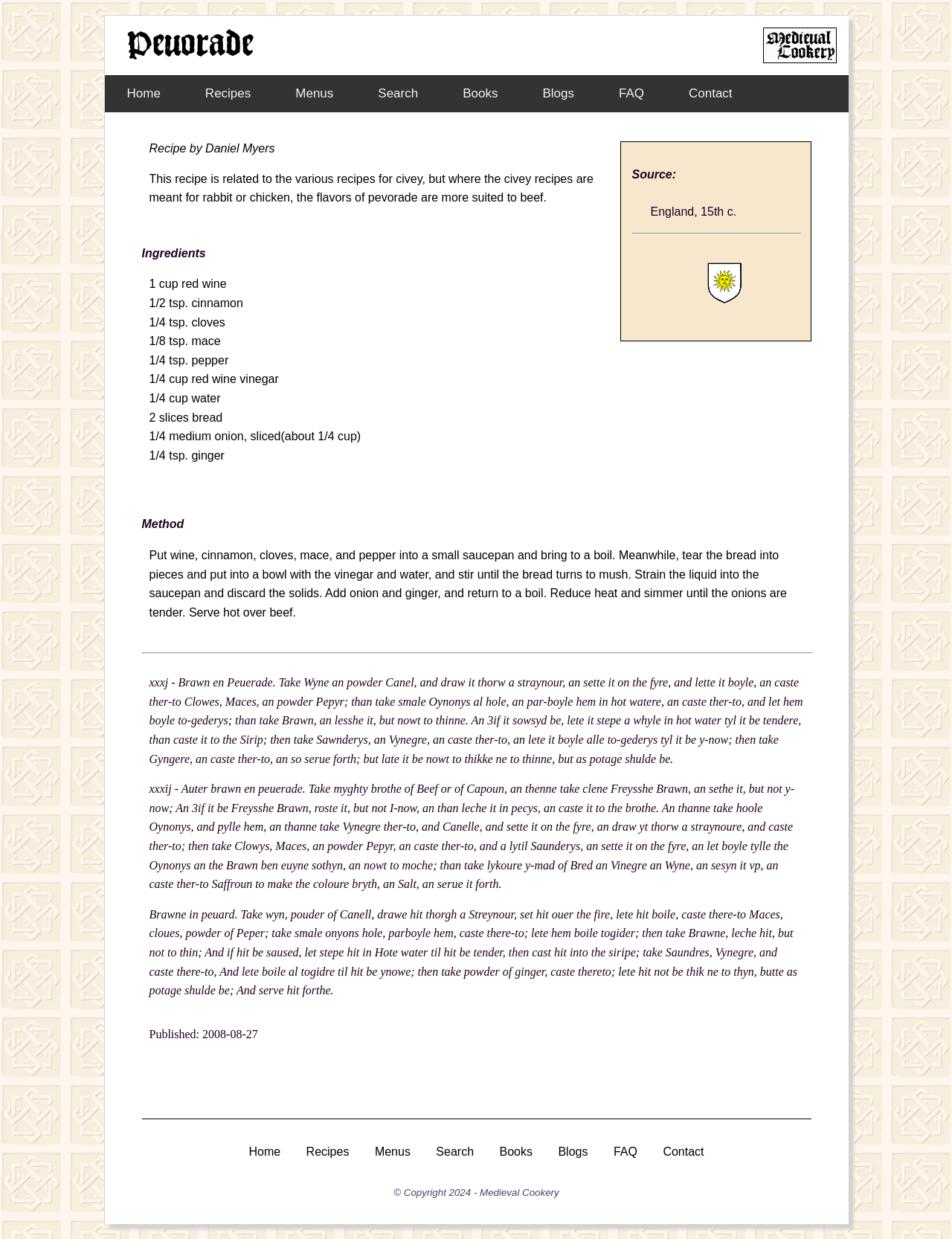Find the bounding box coordinates of the area that needs to be clicked in order to achieve the following instruction: "view the 'FAQ' page". The coordinates should be specified as four float numbers between 0 and 1, i.e., [left, top, right, bottom].

[0.627, 0.061, 0.7, 0.091]